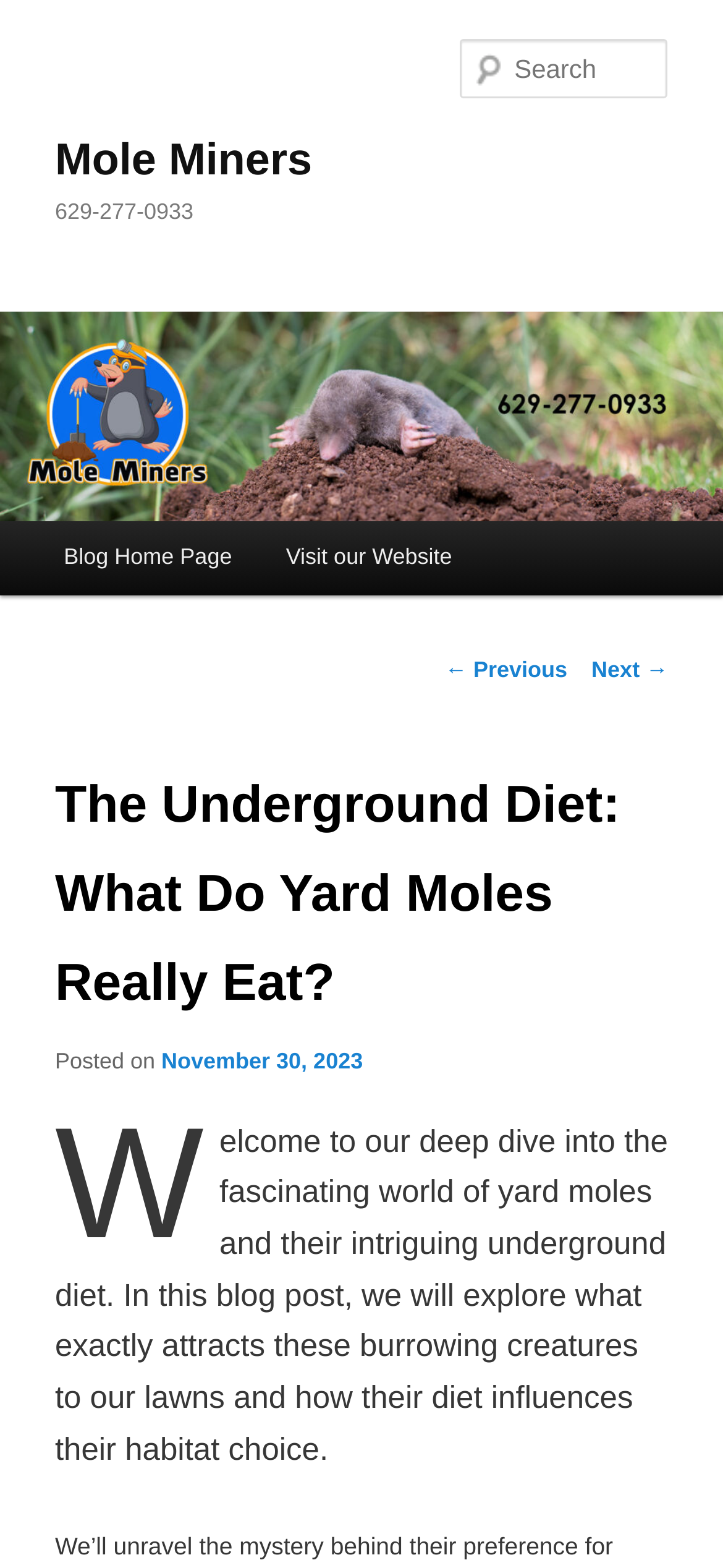Locate the bounding box coordinates of the clickable part needed for the task: "Go to the 'Parenting Family' page".

None